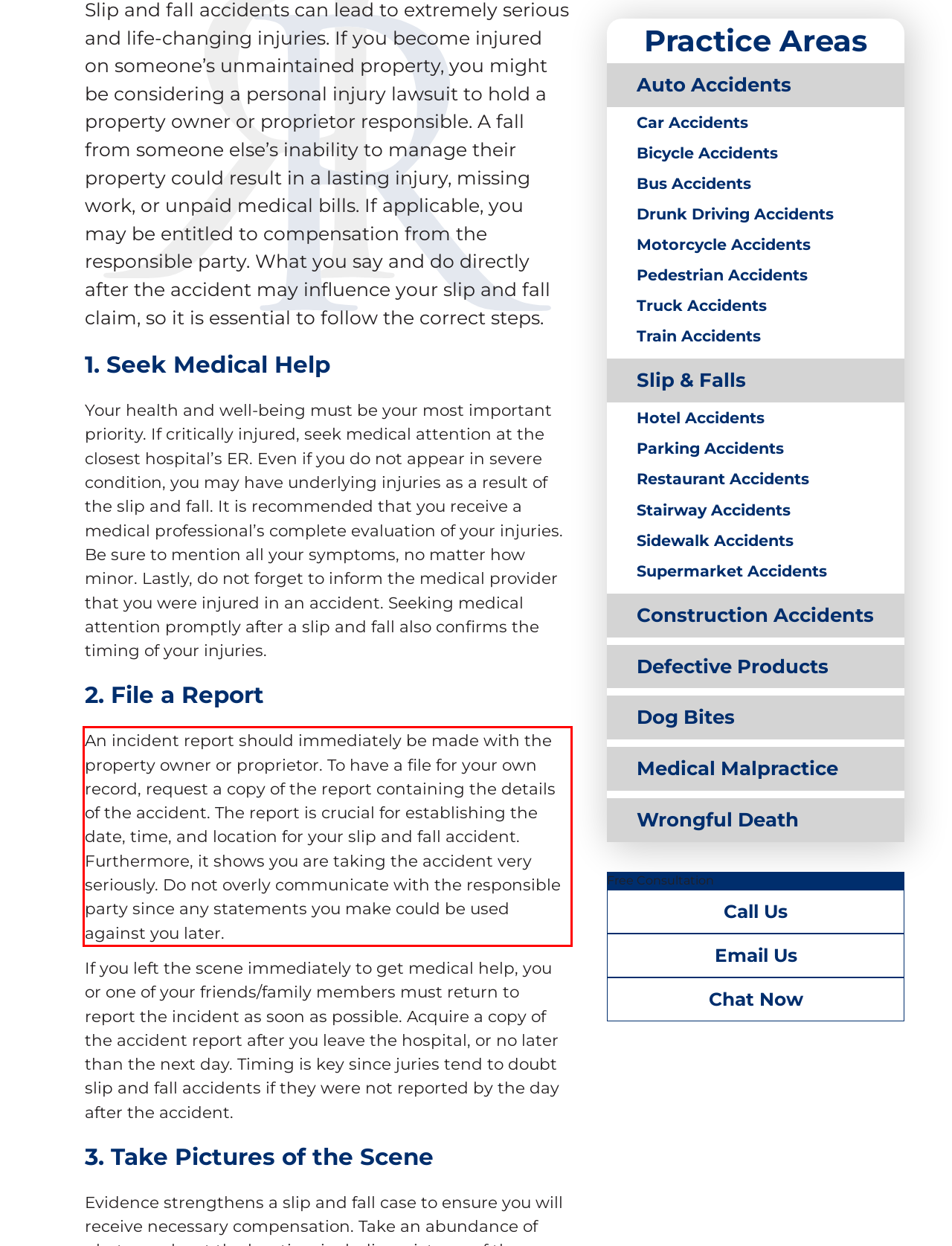Please perform OCR on the text within the red rectangle in the webpage screenshot and return the text content.

An incident report should immediately be made with the property owner or proprietor. To have a file for your own record, request a copy of the report containing the details of the accident. The report is crucial for establishing the date, time, and location for your slip and fall accident. Furthermore, it shows you are taking the accident very seriously. Do not overly communicate with the responsible party since any statements you make could be used against you later.